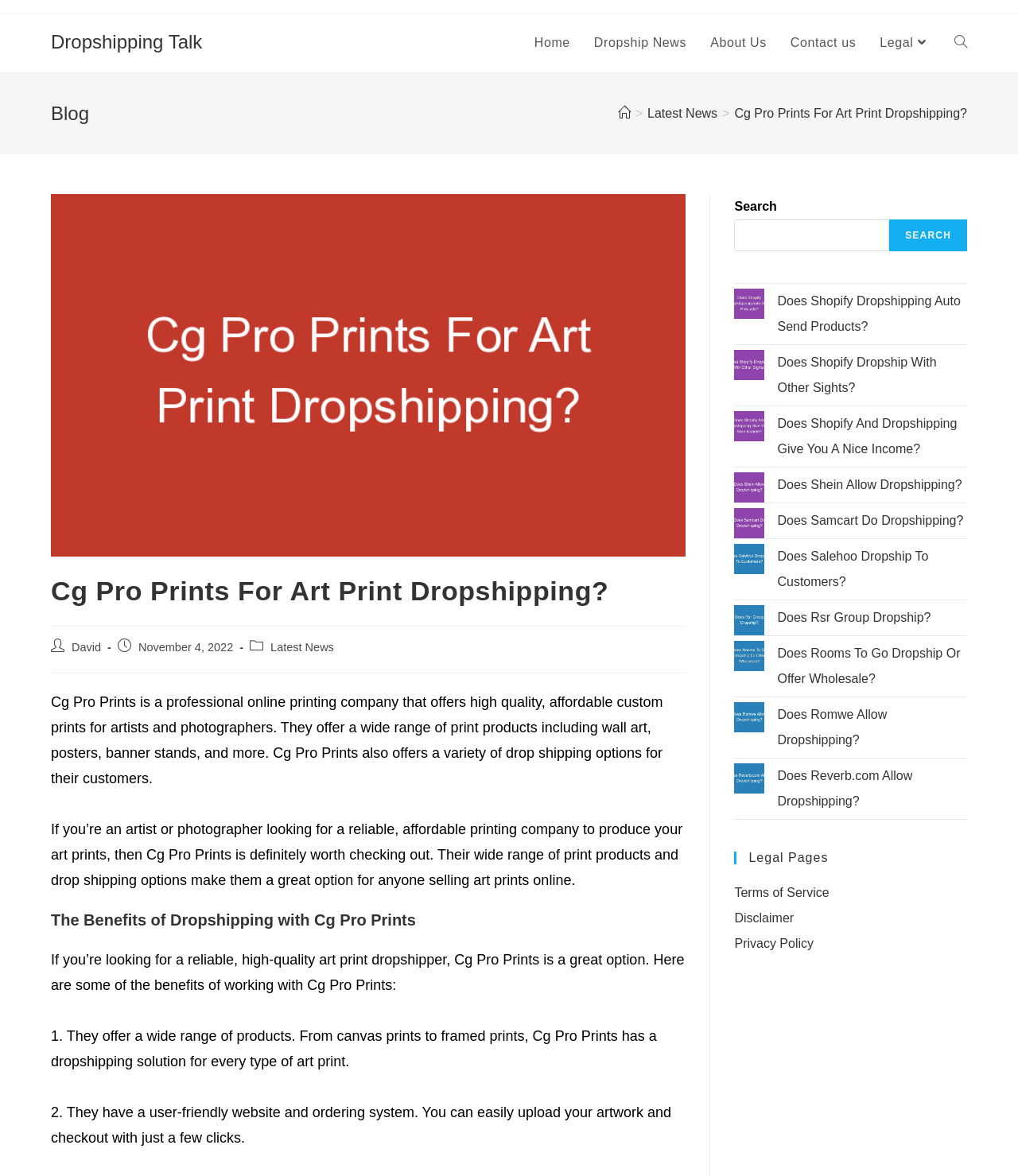Determine the coordinates of the bounding box for the clickable area needed to execute this instruction: "Search for a keyword".

[0.721, 0.186, 0.874, 0.213]